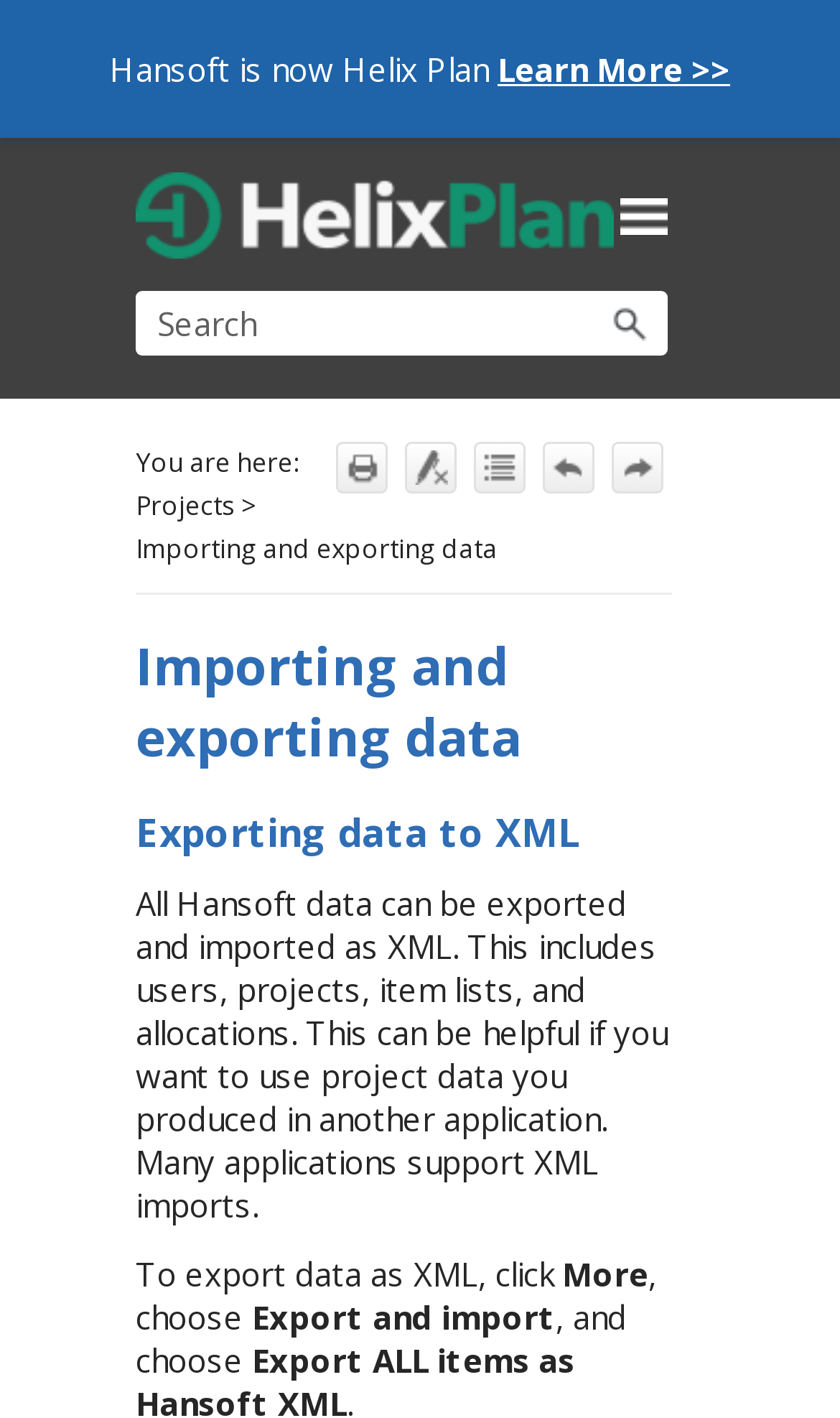Please provide a comprehensive response to the question below by analyzing the image: 
What is the format of exported data in Hansoft?

The webpage states that Hansoft data can be exported and imported as XML, which includes users, projects, item lists, and allocations. This suggests that the format of exported data in Hansoft is XML.